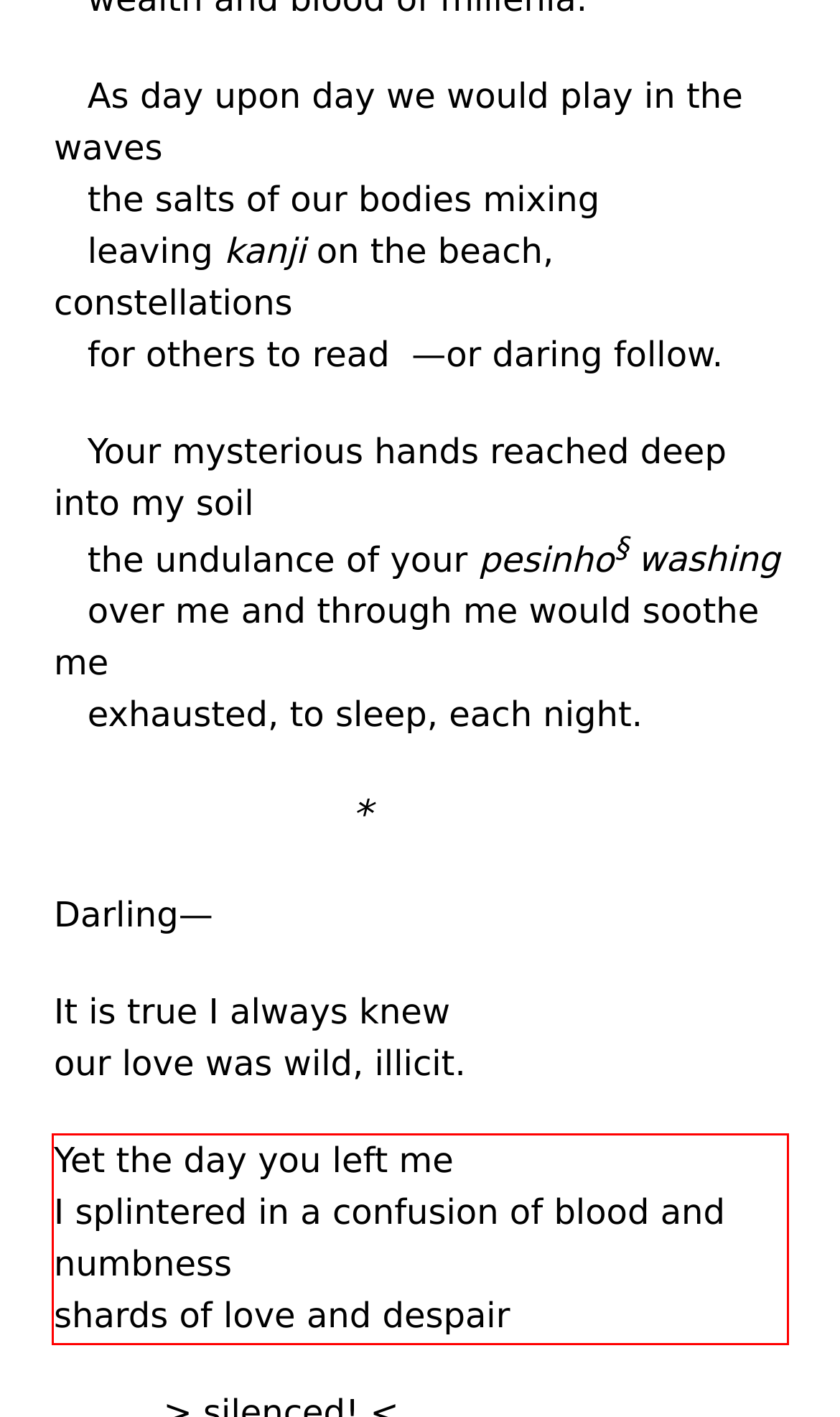Within the screenshot of the webpage, there is a red rectangle. Please recognize and generate the text content inside this red bounding box.

Yet the day you left me I splintered in a confusion of blood and numbness shards of love and despair